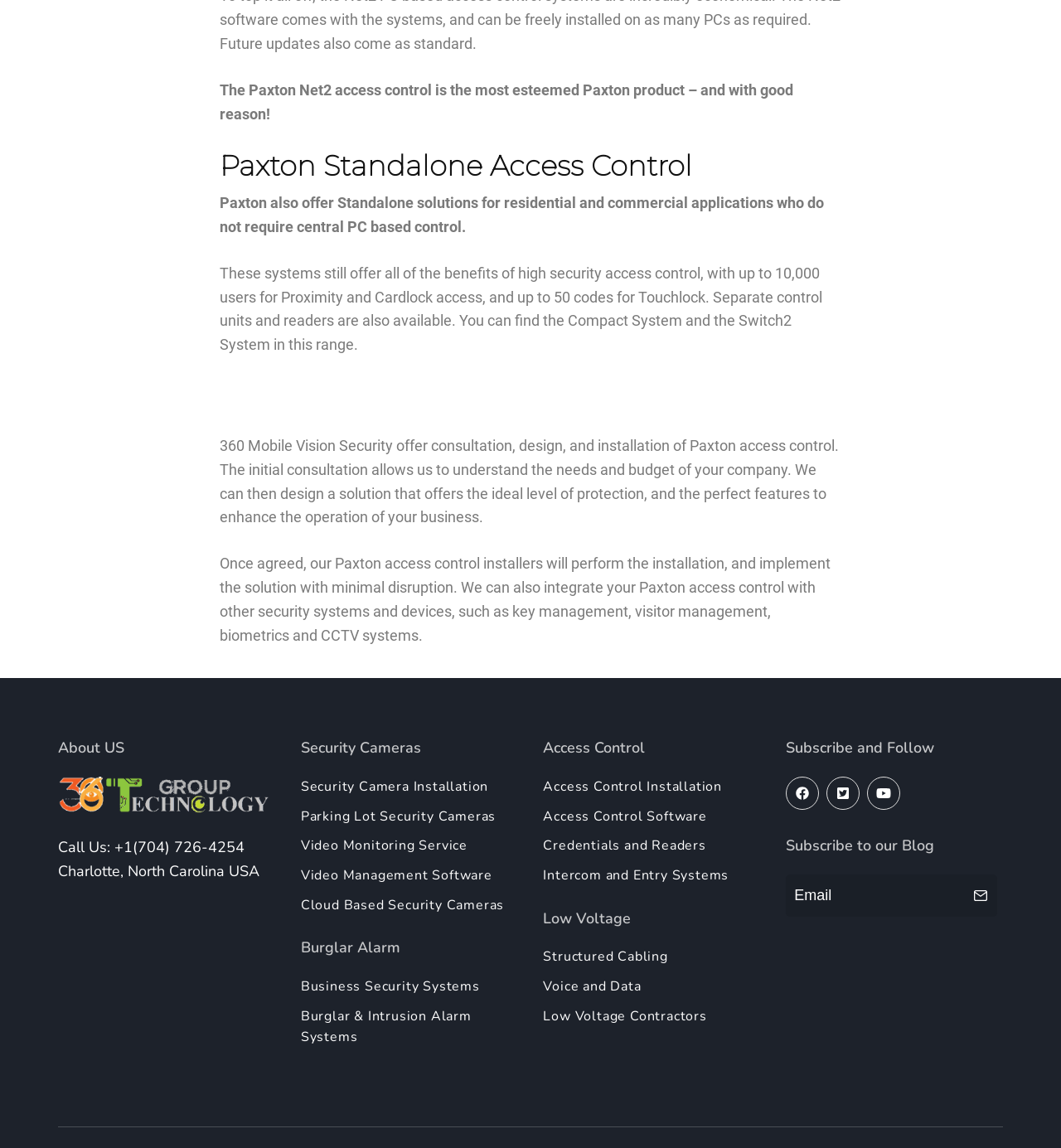Determine the bounding box coordinates for the UI element described. Format the coordinates as (top-left x, top-left y, bottom-right x, bottom-right y) and ensure all values are between 0 and 1. Element description: name="ne" placeholder="Email"

[0.741, 0.762, 0.912, 0.798]